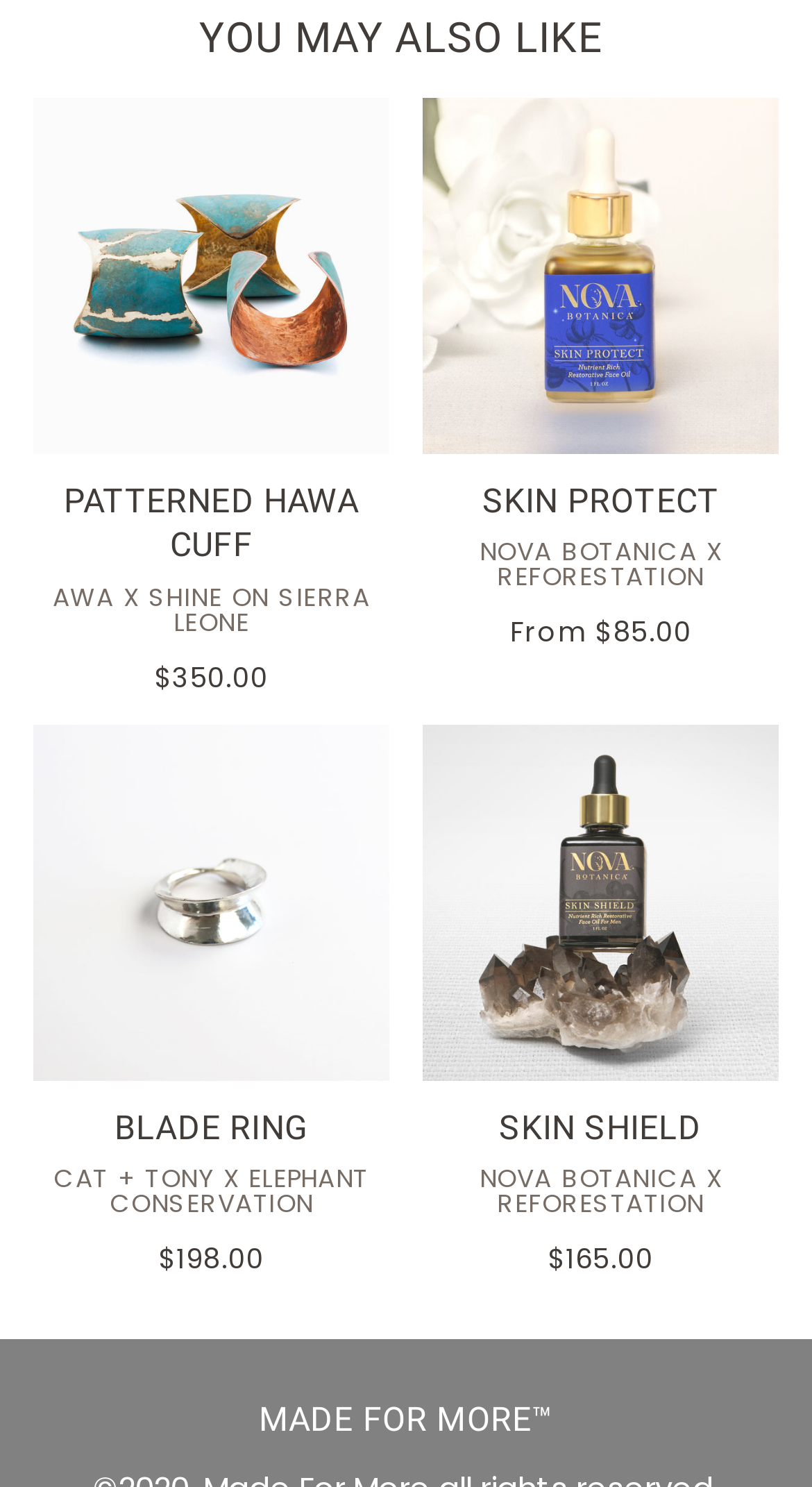Locate the bounding box of the UI element described by: "Patterned Hawa Cuff" in the given webpage screenshot.

[0.041, 0.322, 0.479, 0.399]